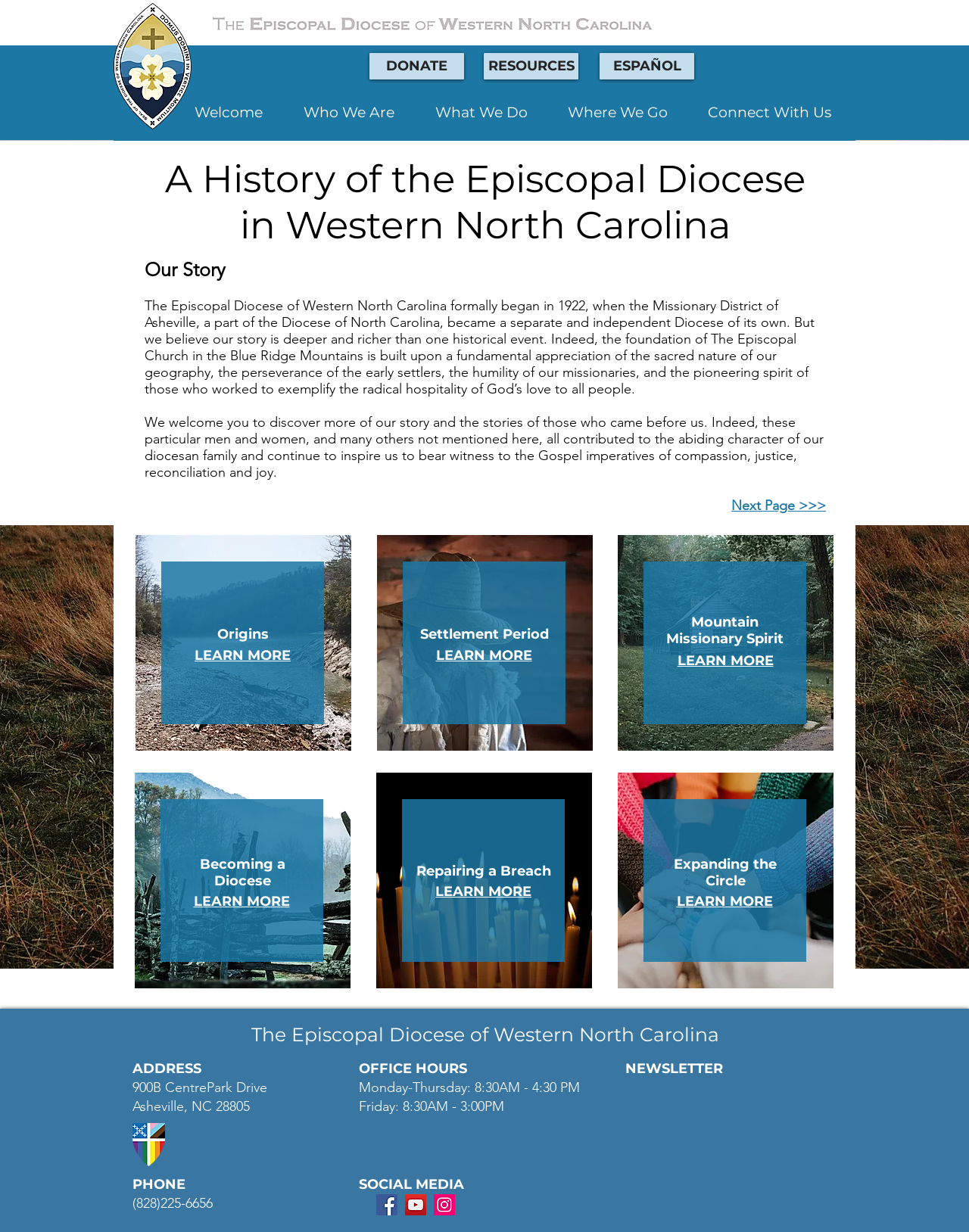Kindly determine the bounding box coordinates for the clickable area to achieve the given instruction: "Join Our Mail list".

None